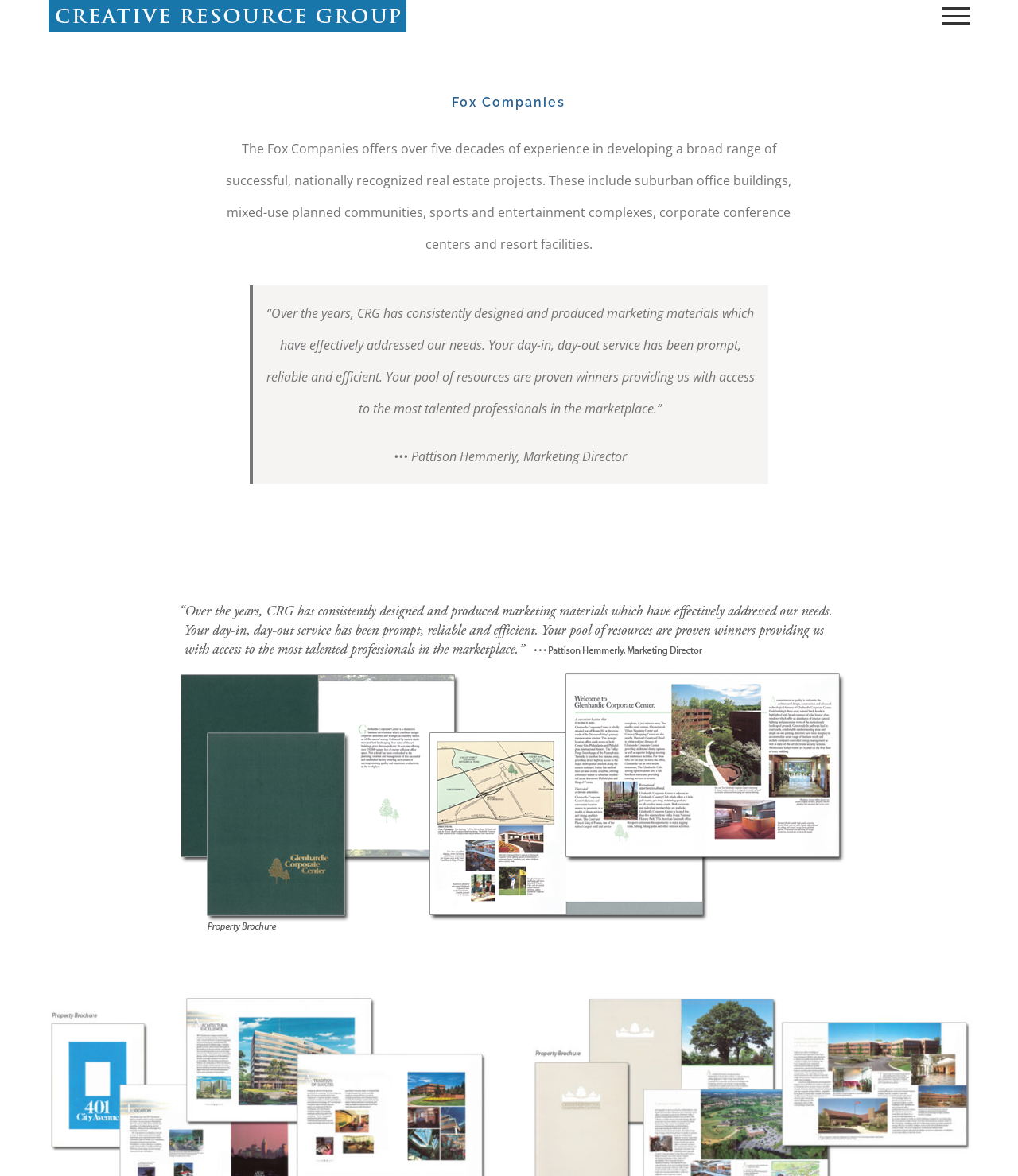Provide the bounding box coordinates for the UI element that is described as: "aria-label="Toggle Menu"".

[0.909, 0.006, 0.968, 0.021]